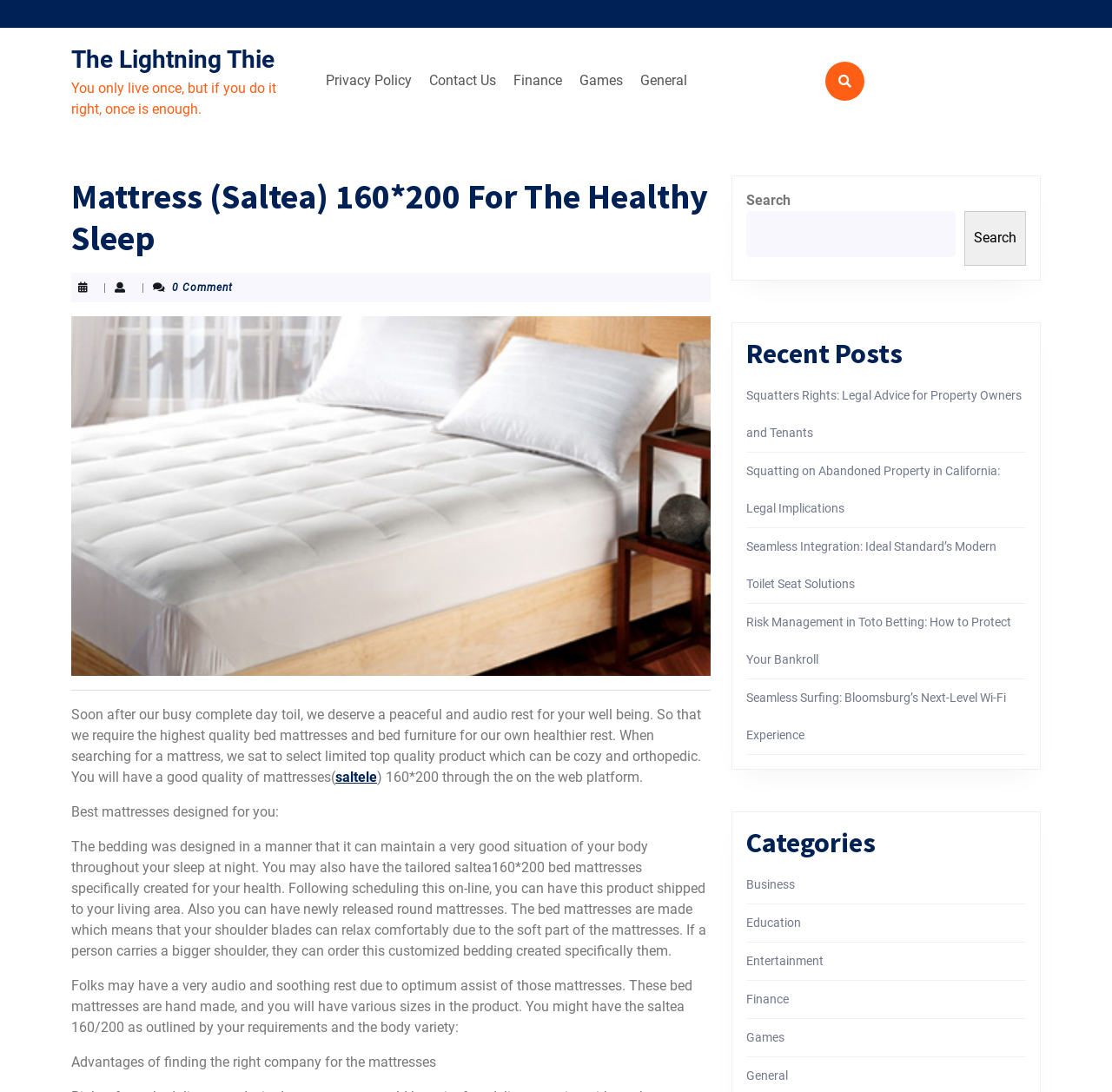Please identify the bounding box coordinates of the area I need to click to accomplish the following instruction: "Read the 'Mattress (Saltea) 160*200 For The Healthy Sleep' post".

[0.064, 0.161, 0.639, 0.237]